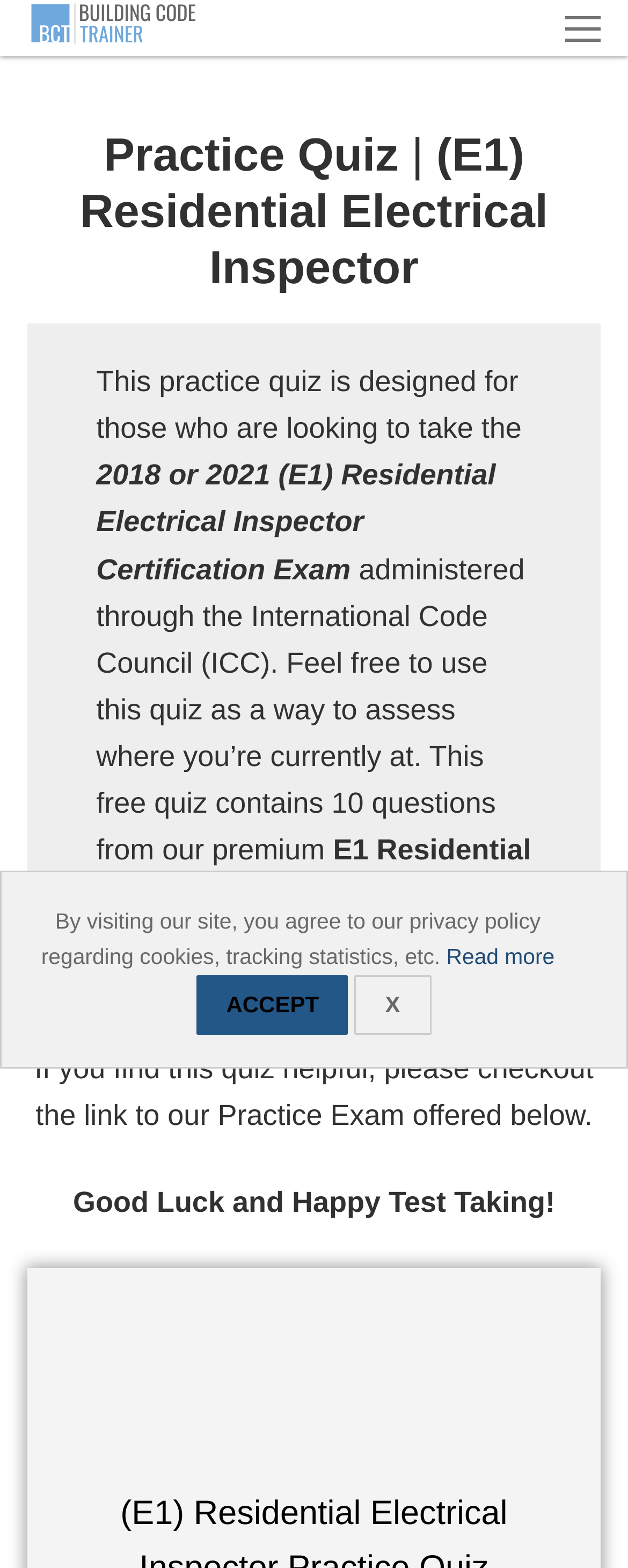Identify the bounding box for the described UI element. Provide the coordinates in (top-left x, top-left y, bottom-right x, bottom-right y) format with values ranging from 0 to 1: X

[0.564, 0.622, 0.686, 0.66]